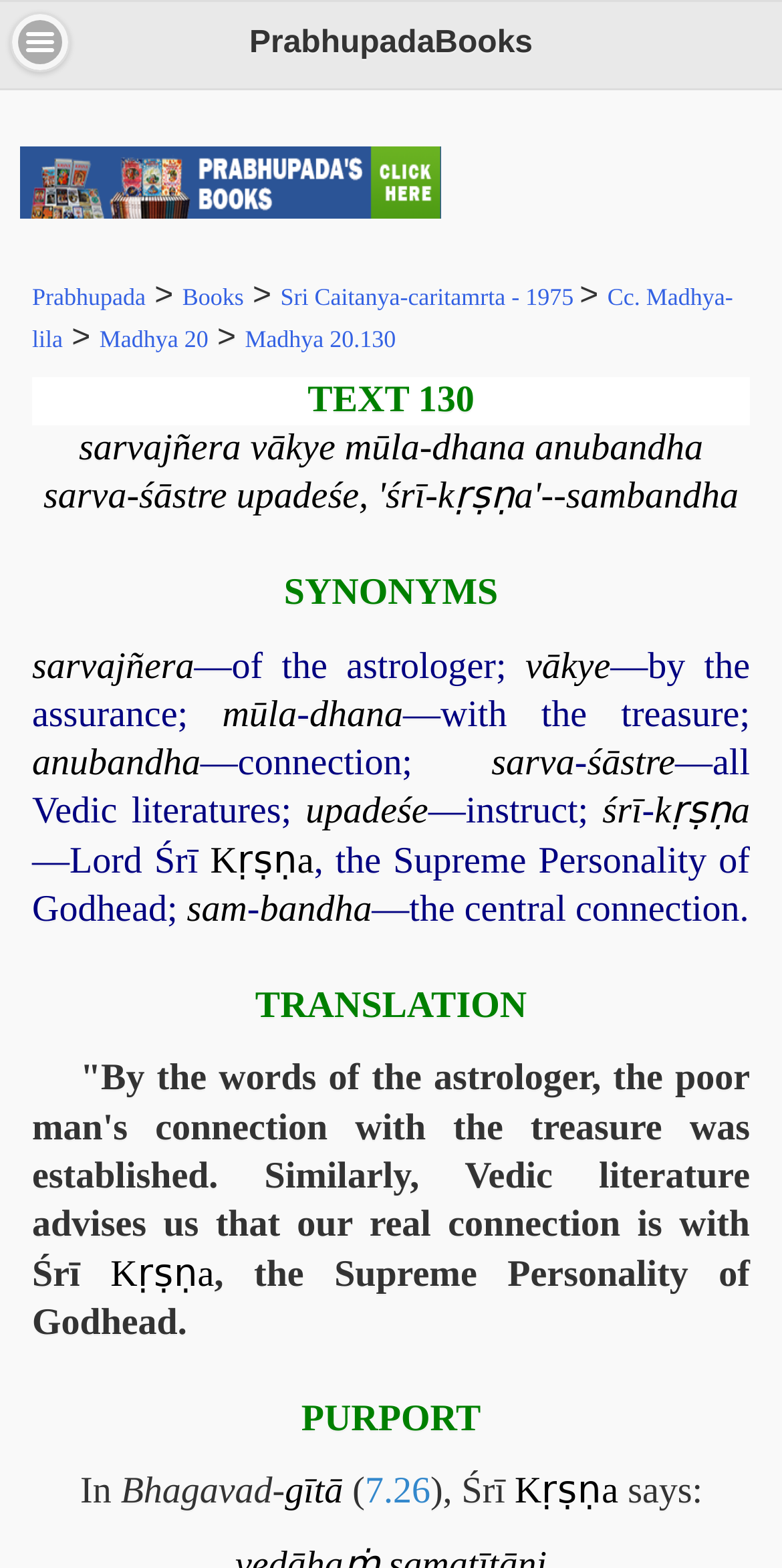Identify the bounding box coordinates of the region that should be clicked to execute the following instruction: "Go to 'Prabhupada' page".

[0.041, 0.18, 0.186, 0.198]